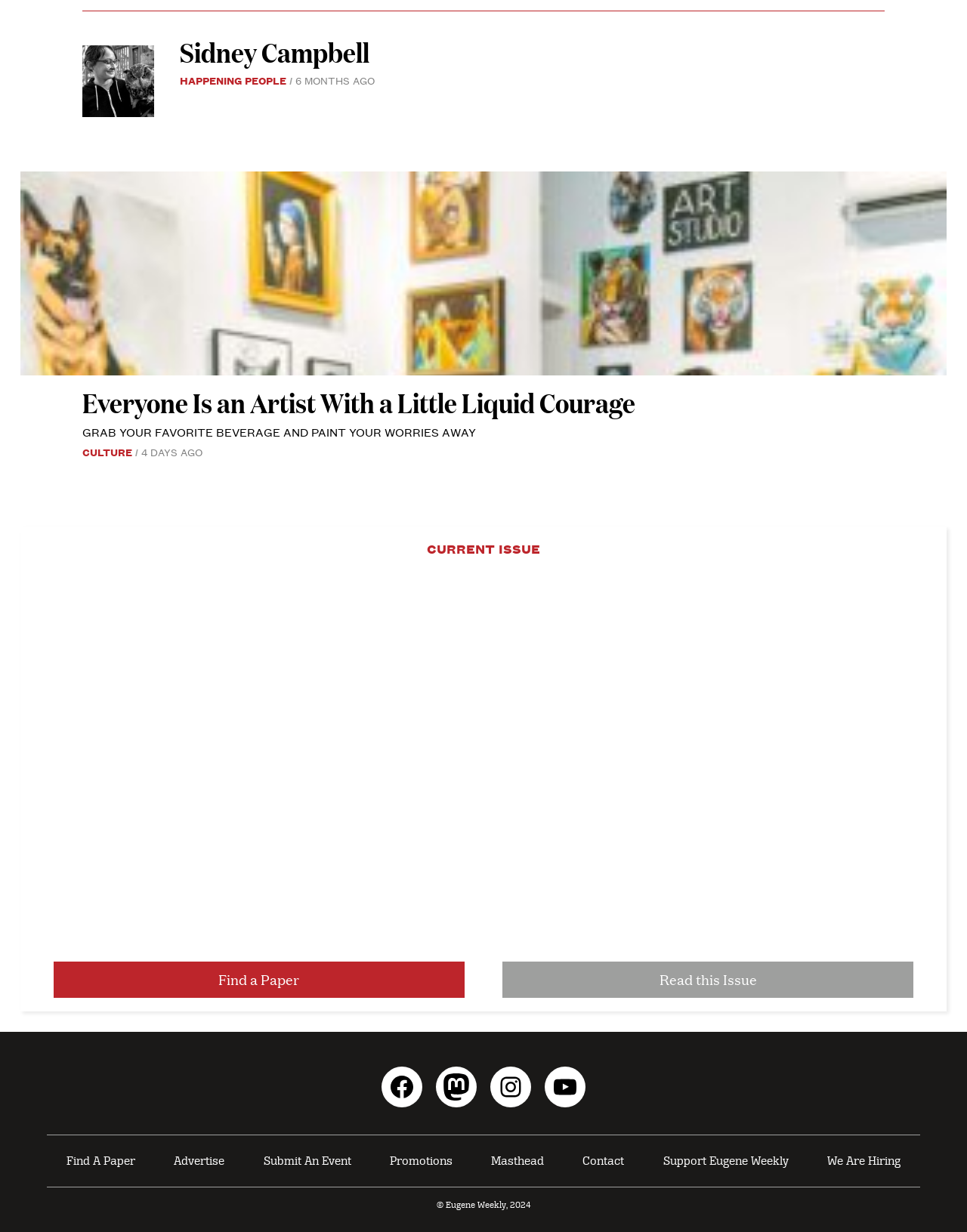Find and specify the bounding box coordinates that correspond to the clickable region for the instruction: "Read this issue".

[0.52, 0.781, 0.945, 0.81]